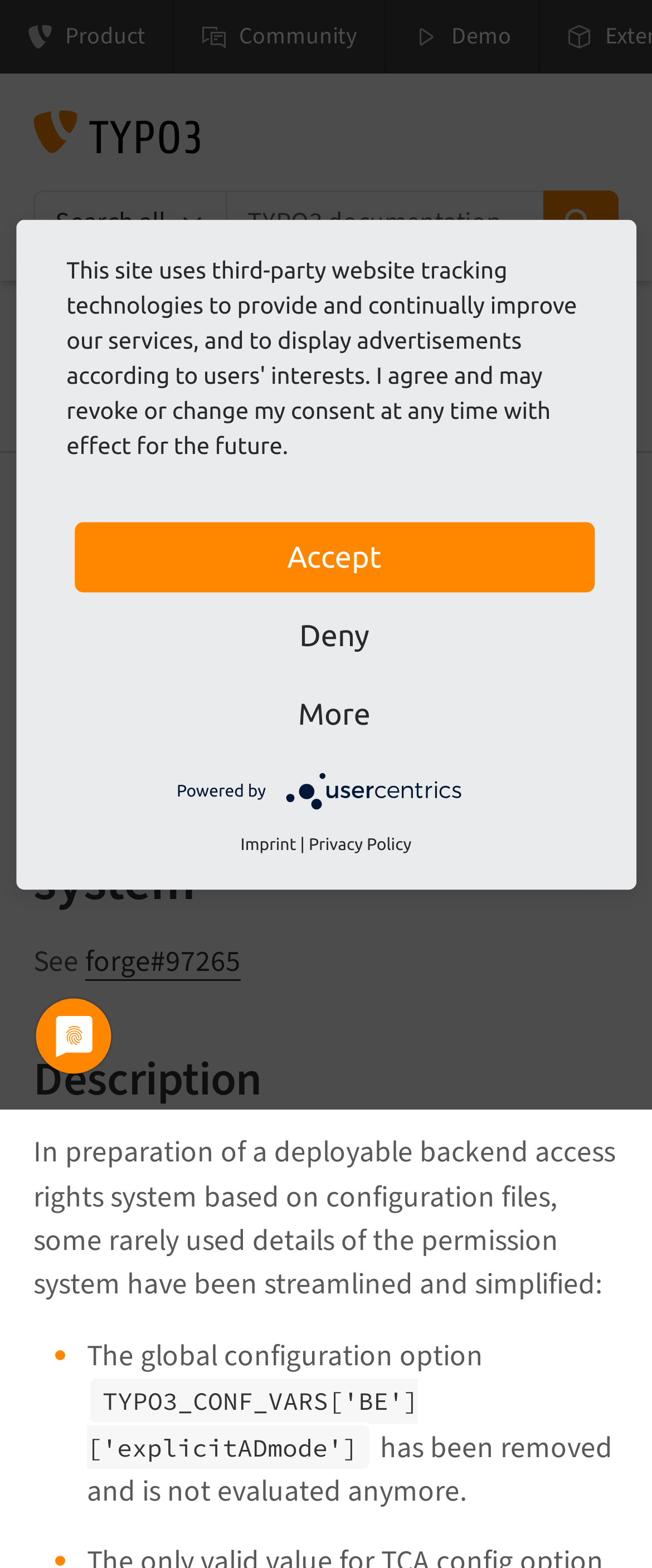Provide a brief response to the question using a single word or phrase: 
What is the text next to the search box?

TYPO3 documentation...